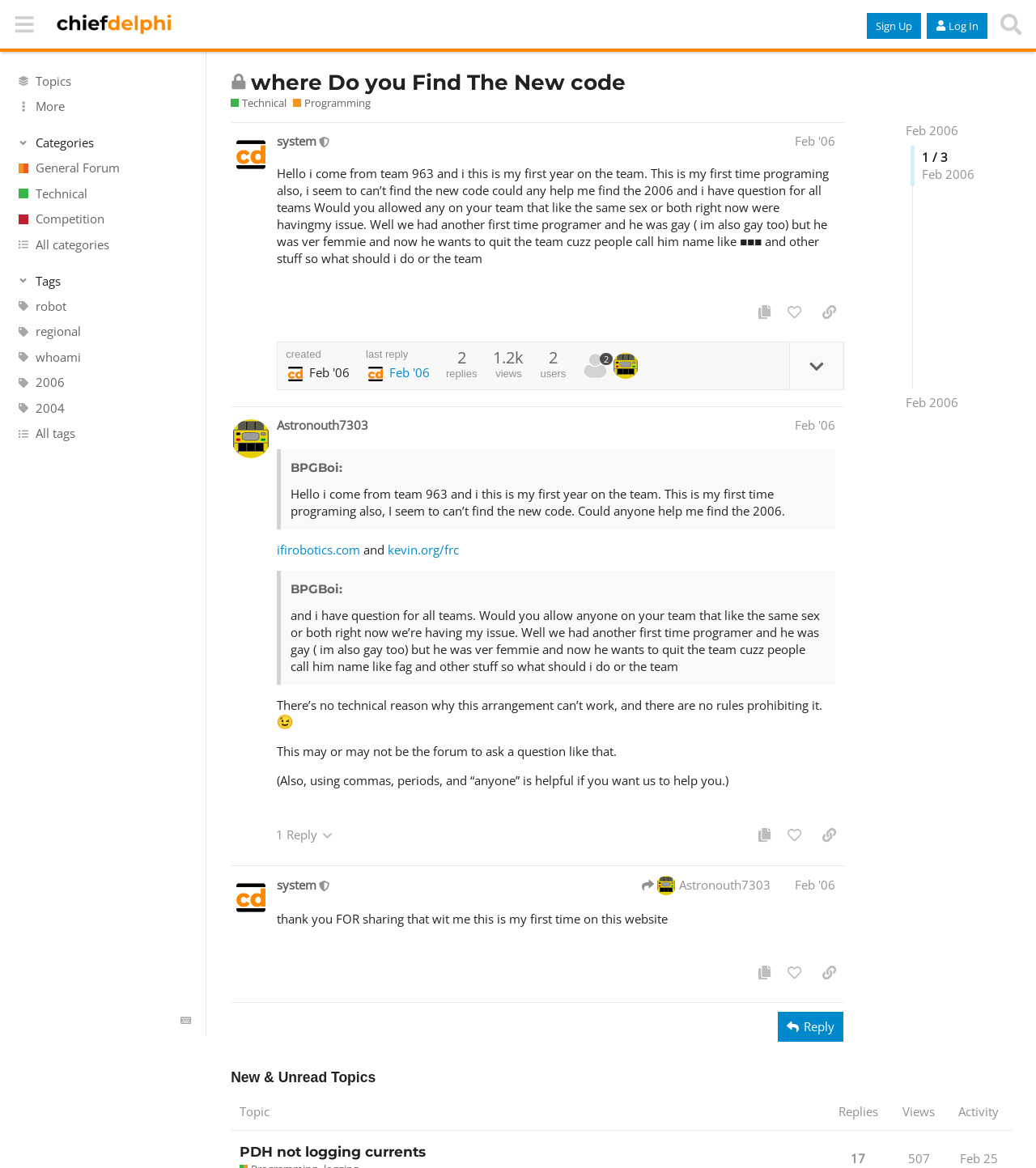Please determine the bounding box coordinates of the element's region to click in order to carry out the following instruction: "Click the 'Log In' button". The coordinates should be four float numbers between 0 and 1, i.e., [left, top, right, bottom].

[0.894, 0.011, 0.953, 0.033]